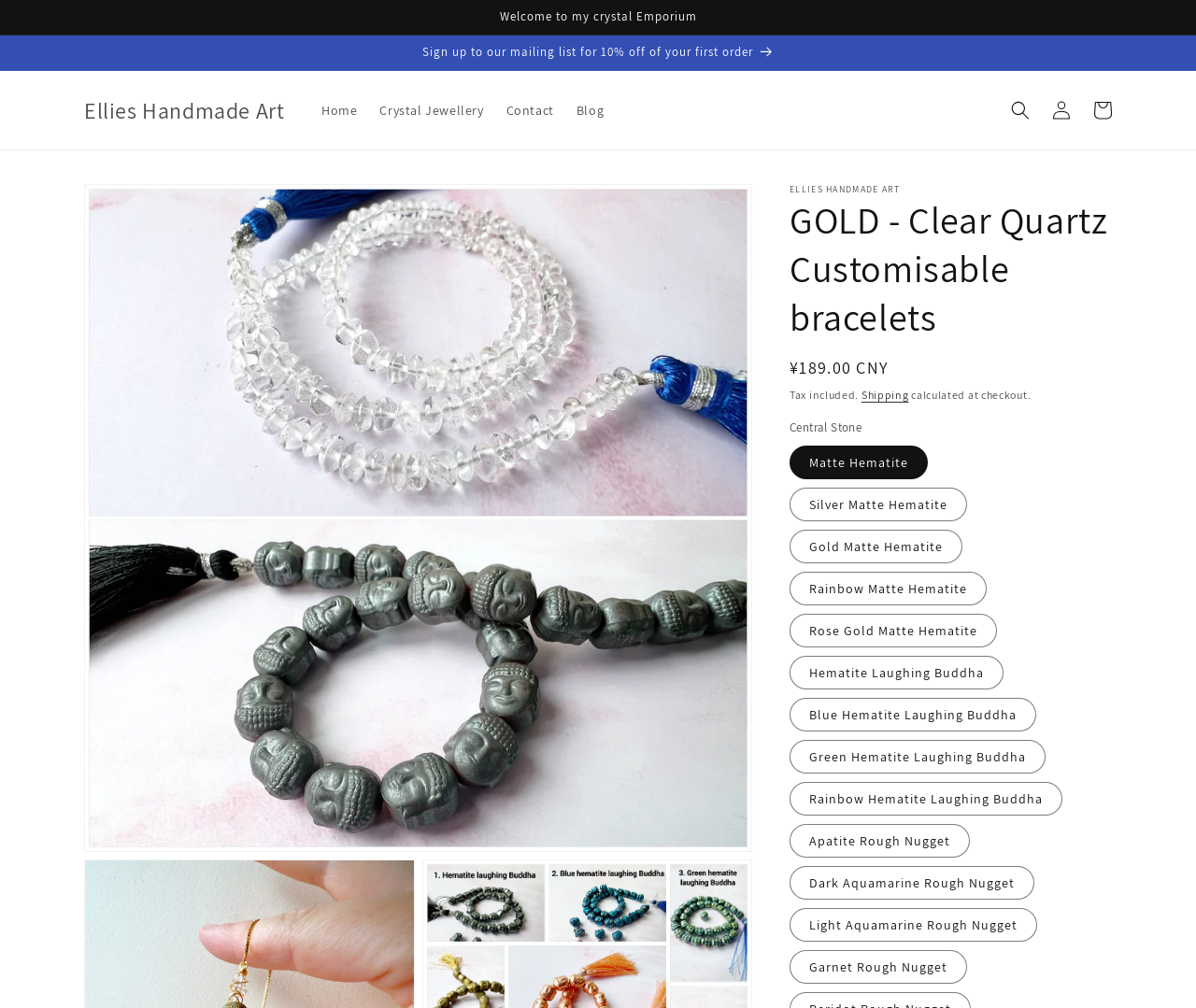What is the name of the crystal Emporium?
Your answer should be a single word or phrase derived from the screenshot.

Ellies Handmade Art